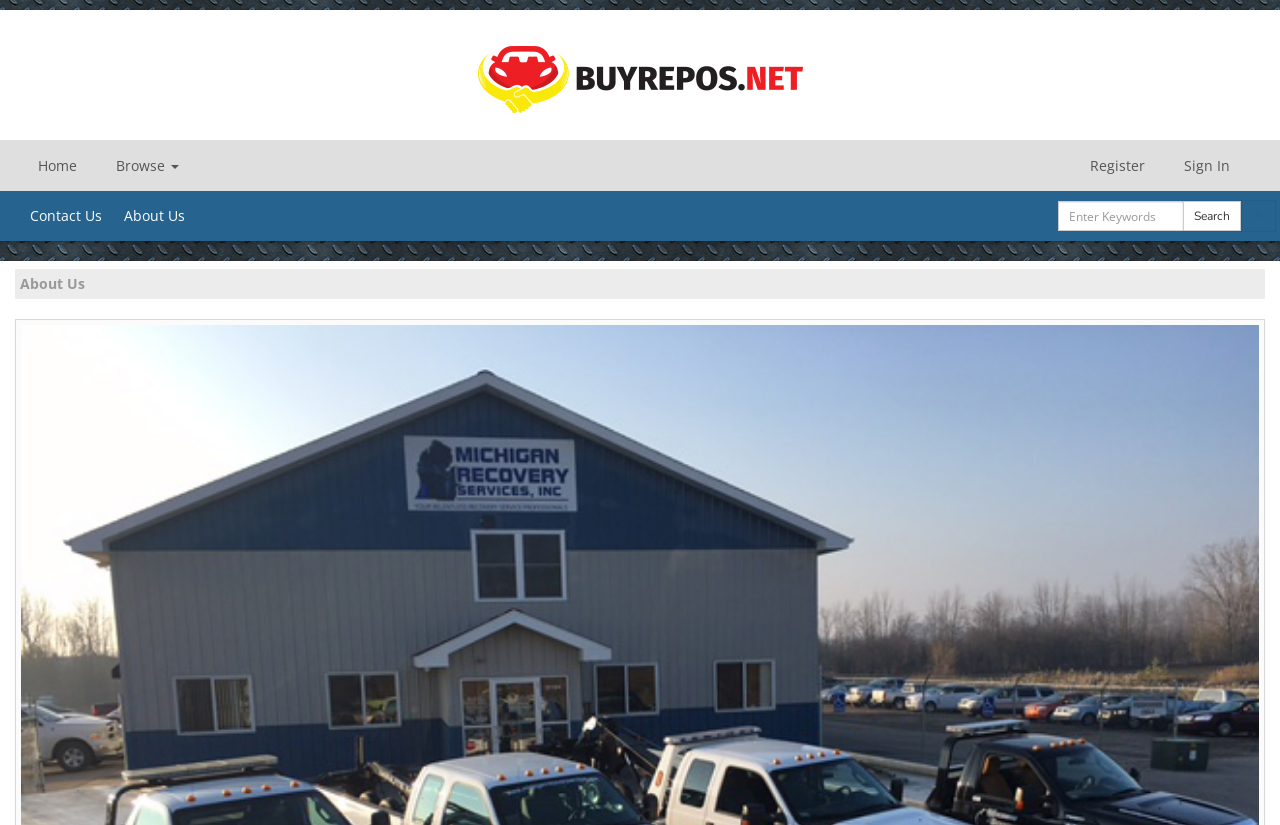Give a one-word or short phrase answer to the question: 
What is the purpose of the Search button?

To search for vehicles